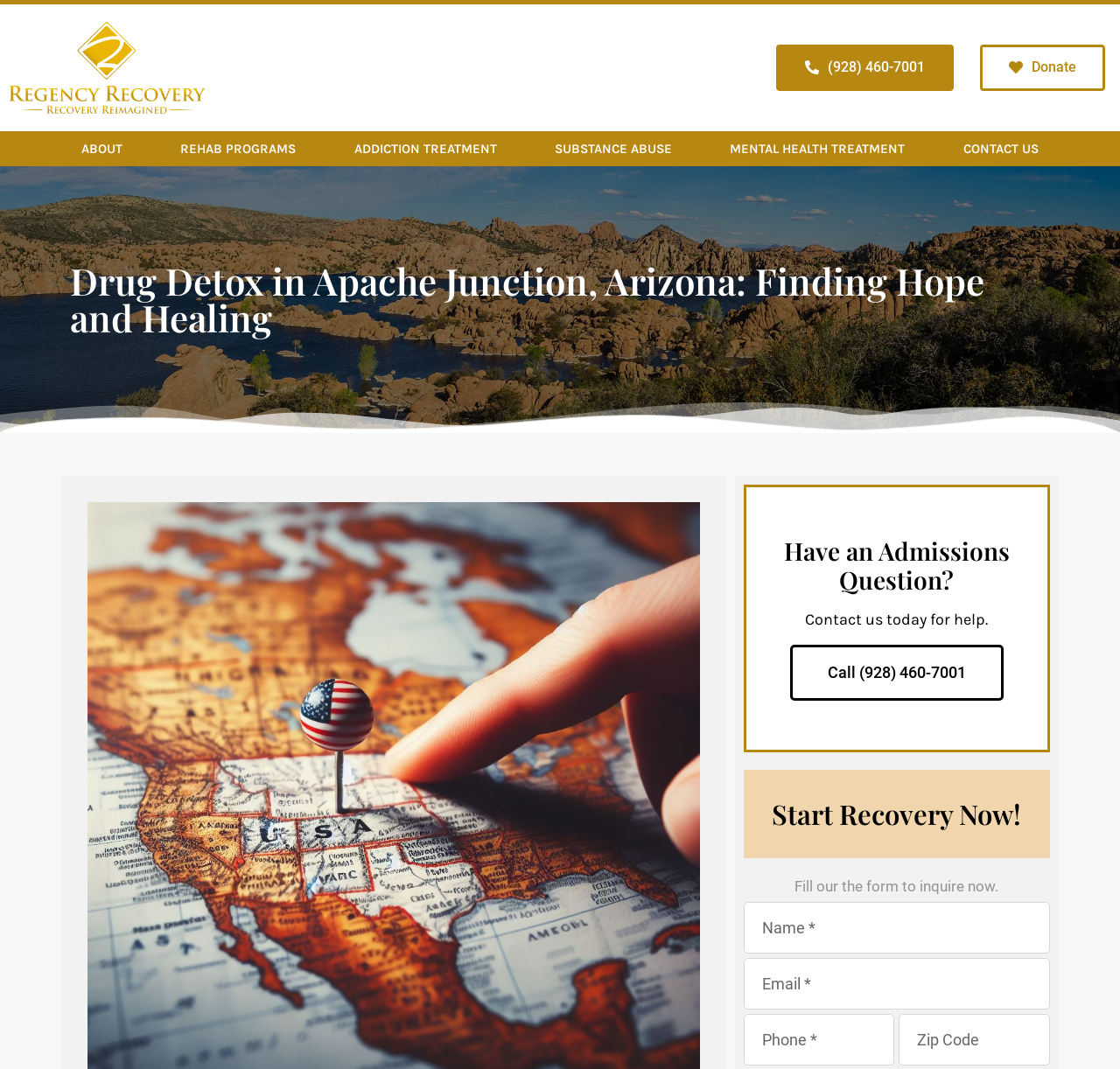What is the topic of the rehab programs mentioned on the page?
Please craft a detailed and exhaustive response to the question.

I found the link 'SUBSTANCE ABUSE' among the links 'ABOUT', 'REHAB PROGRAMS', 'ADDICTION TREATMENT', 'MENTAL HEALTH TREATMENT', and 'CONTACT US', which suggests that the rehab programs mentioned on the page are related to substance abuse.